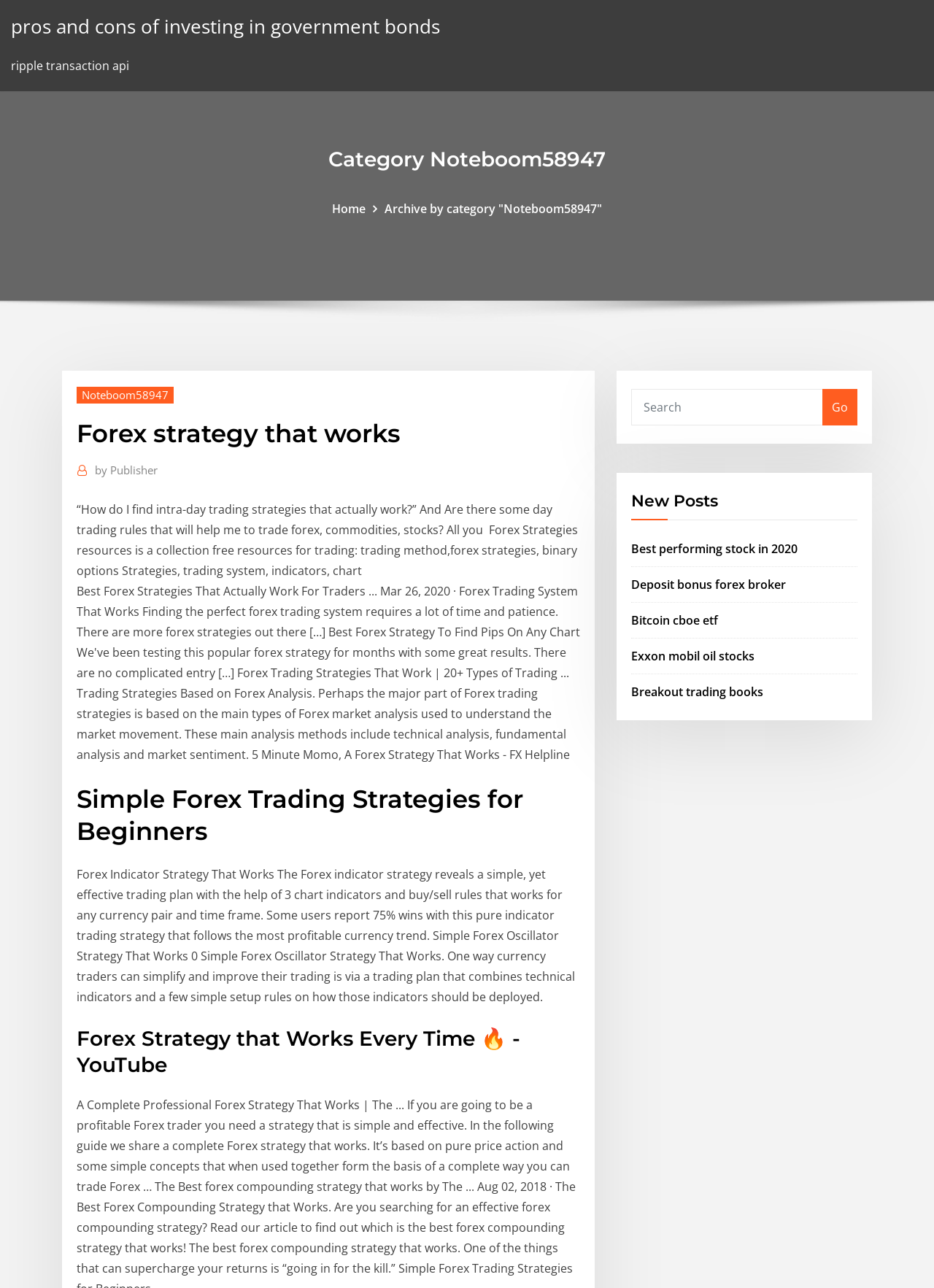Give the bounding box coordinates for this UI element: "Log in". The coordinates should be four float numbers between 0 and 1, arranged as [left, top, right, bottom].

None